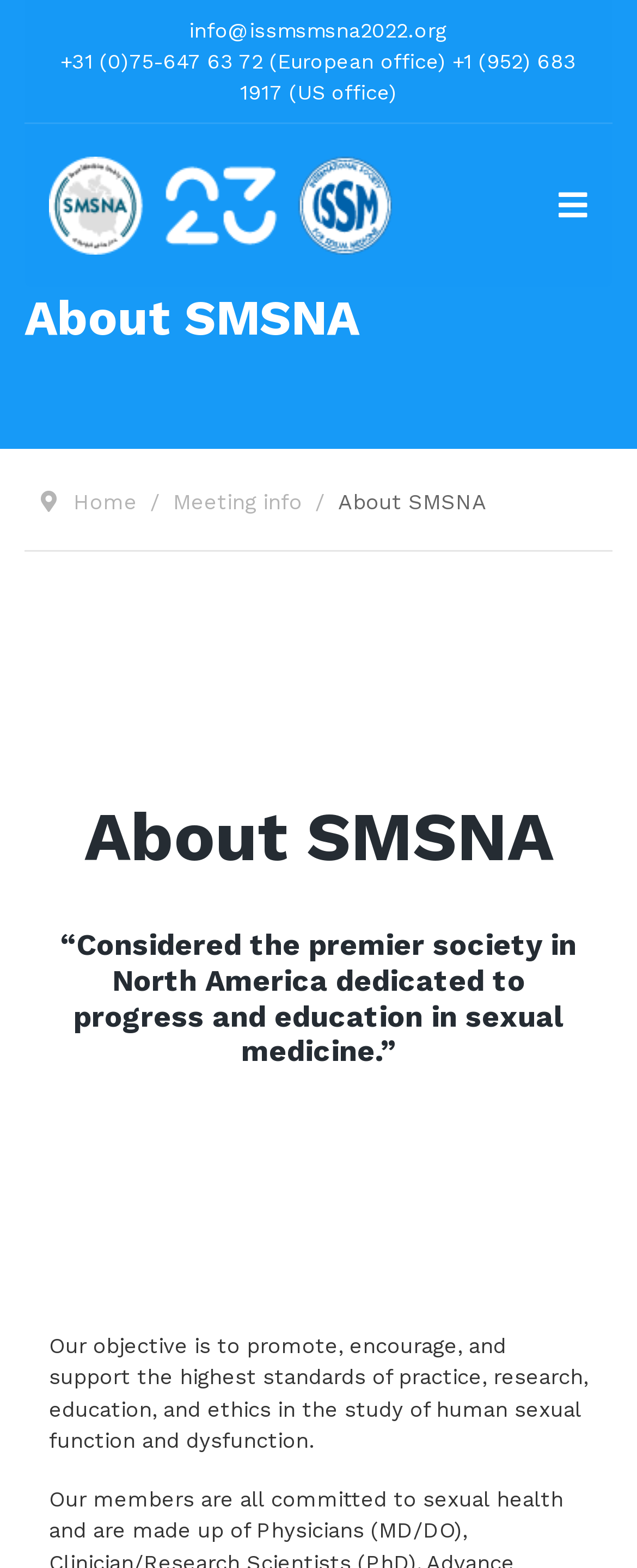Using the information in the image, could you please answer the following question in detail:
What is the name of the society described on the page?

I found the name of the society by looking at the heading element with the text 'About SMSNA' which is located at the top of the page, and also by looking at the static text element with the same text.